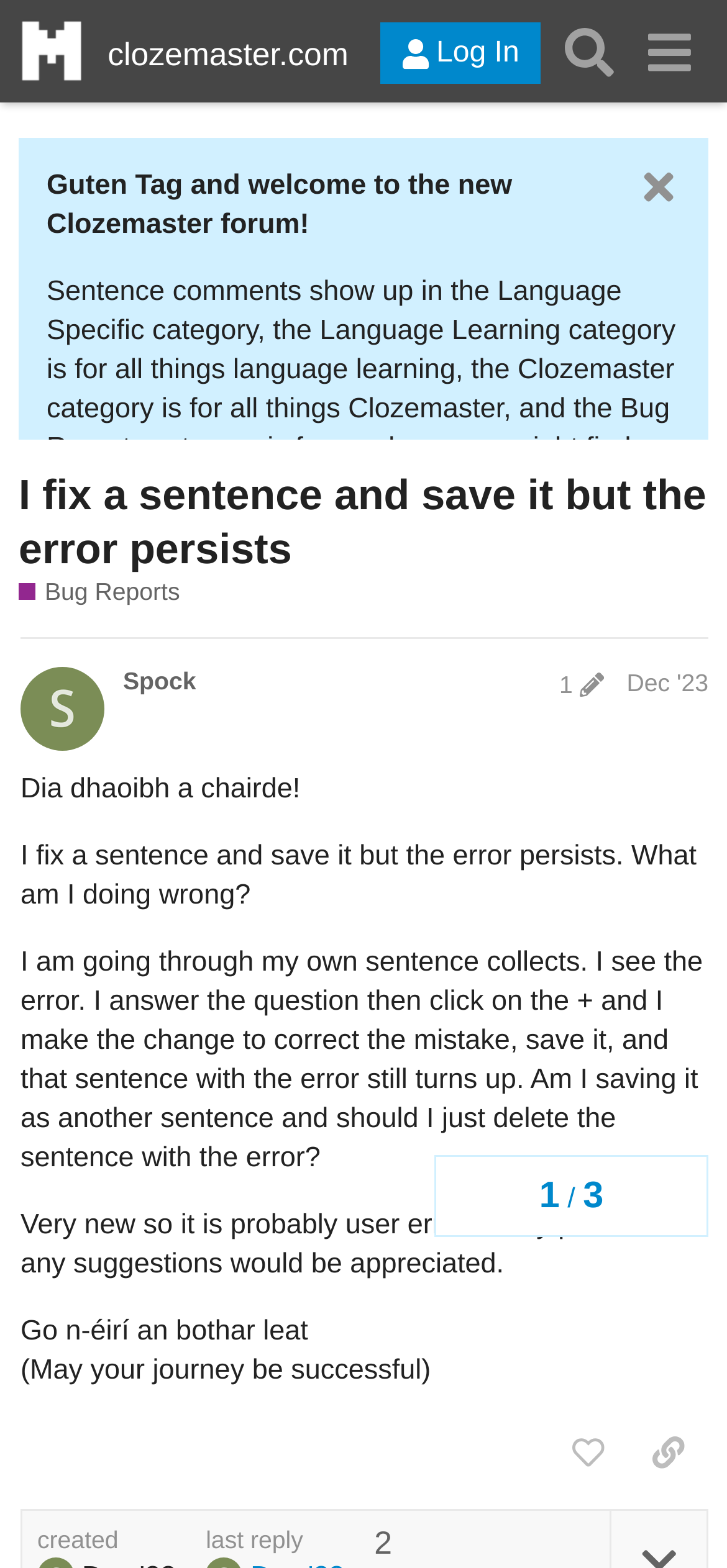Specify the bounding box coordinates of the element's region that should be clicked to achieve the following instruction: "Search for something in the forum". The bounding box coordinates consist of four float numbers between 0 and 1, in the format [left, top, right, bottom].

[0.755, 0.008, 0.865, 0.057]